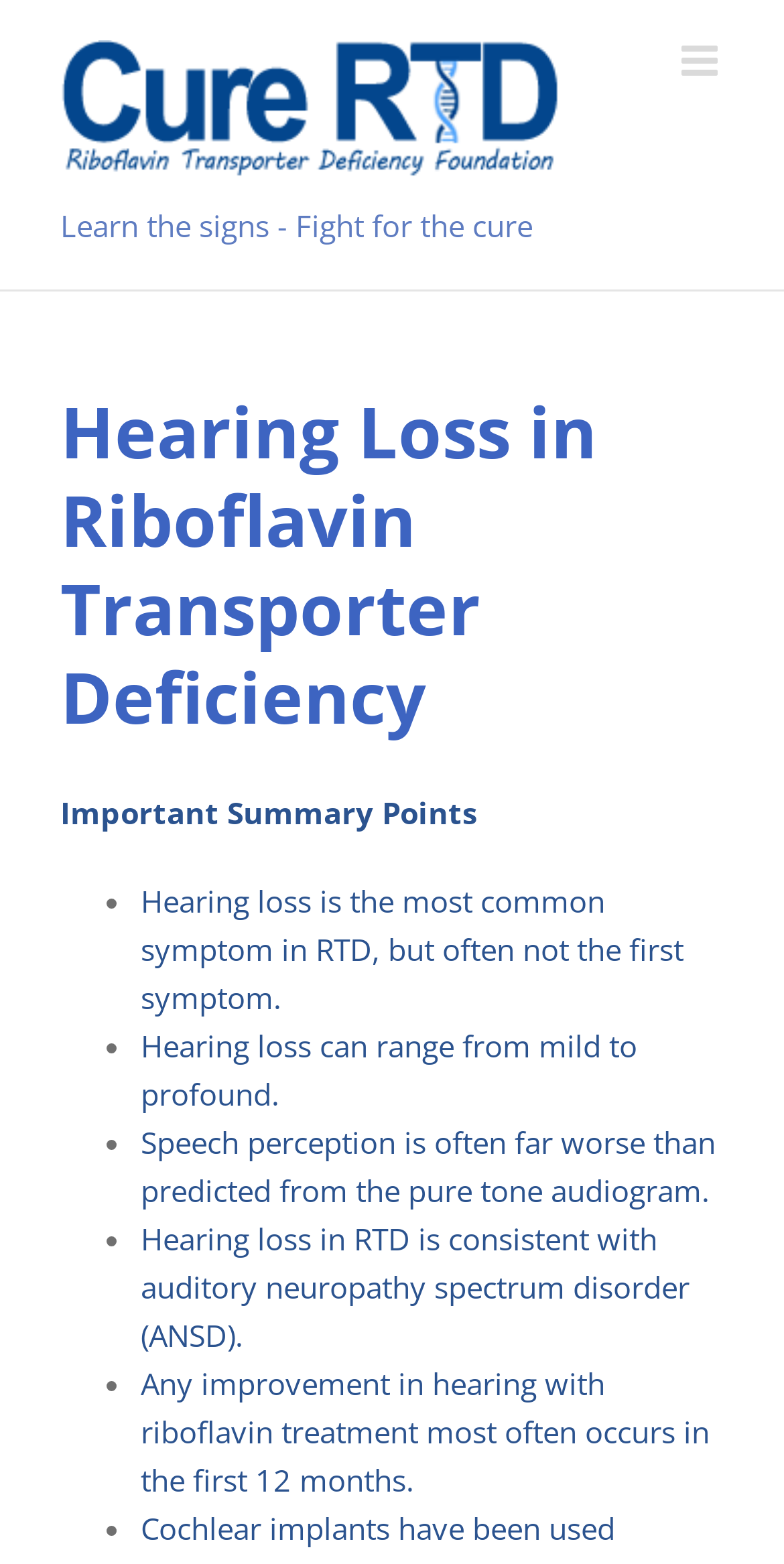What is the main topic of the webpage?
Using the details shown in the screenshot, provide a comprehensive answer to the question.

The heading 'Hearing Loss in Riboflavin Transporter Deficiency' is the main topic of the webpage, which is further divided into important summary points.